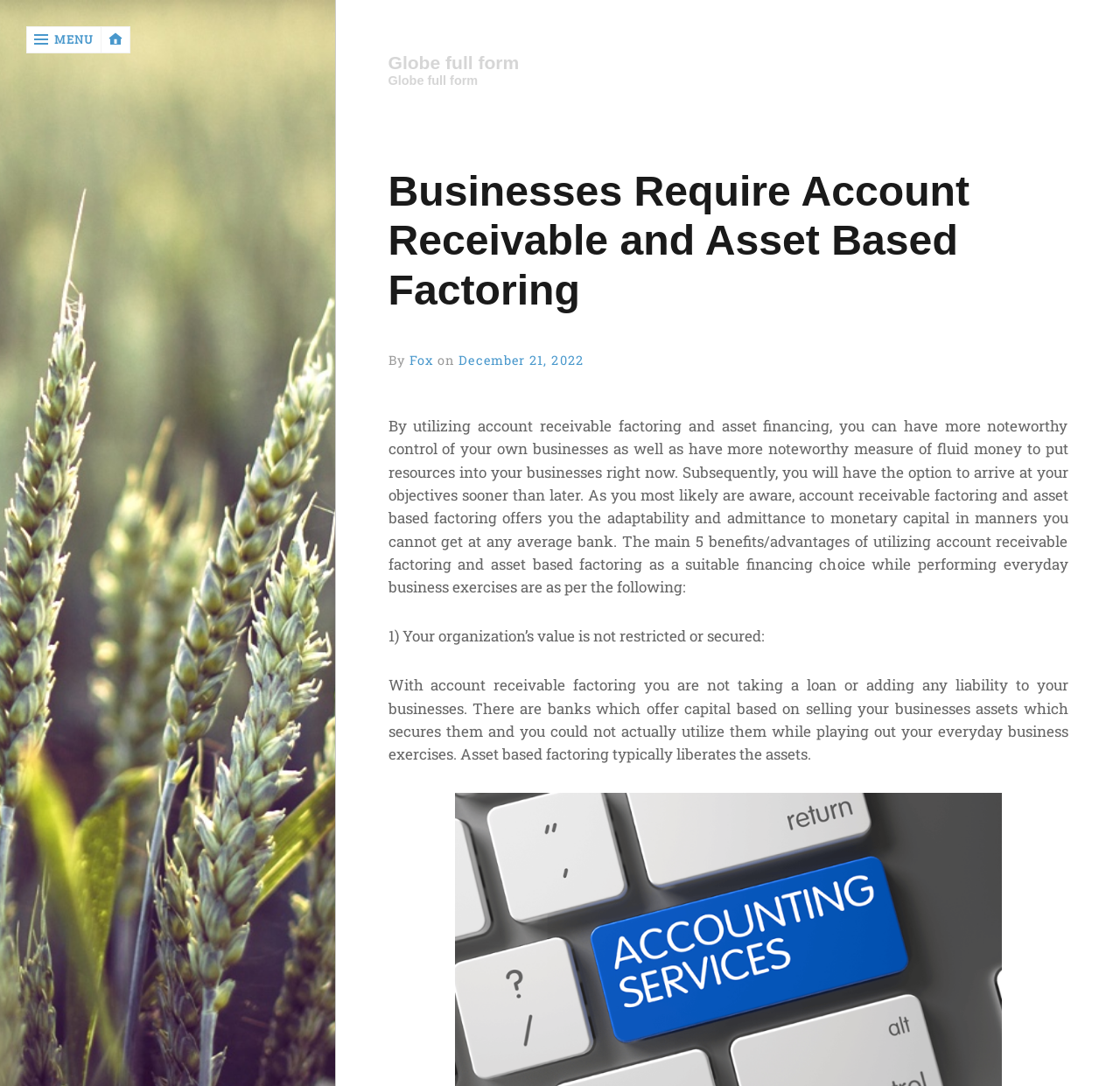Describe all significant elements and features of the webpage.

The webpage is about businesses requiring account receivable and asset-based factoring, with a focus on the benefits of using these financing options. At the top left, there is a search bar with a magnifying glass icon and a "MENU" button next to it. On the top right, there is another icon button. 

Below these elements, there are two headings with the same text "Globe full form", one of which is a link. 

The main content of the webpage is divided into sections. The first section has a heading "Businesses Require Account Receivable and Asset Based Factoring" followed by a paragraph of text that explains the benefits of using account receivable factoring and asset-based factoring. This paragraph is written by "Fox" and dated "December 21, 2022". 

Below this section, there is a list of benefits, with the first benefit being "1) Your organization’s value is not restricted or secured:". This is followed by a paragraph of text that explains how account receivable factoring and asset-based factoring can liberate assets and provide more financial flexibility.